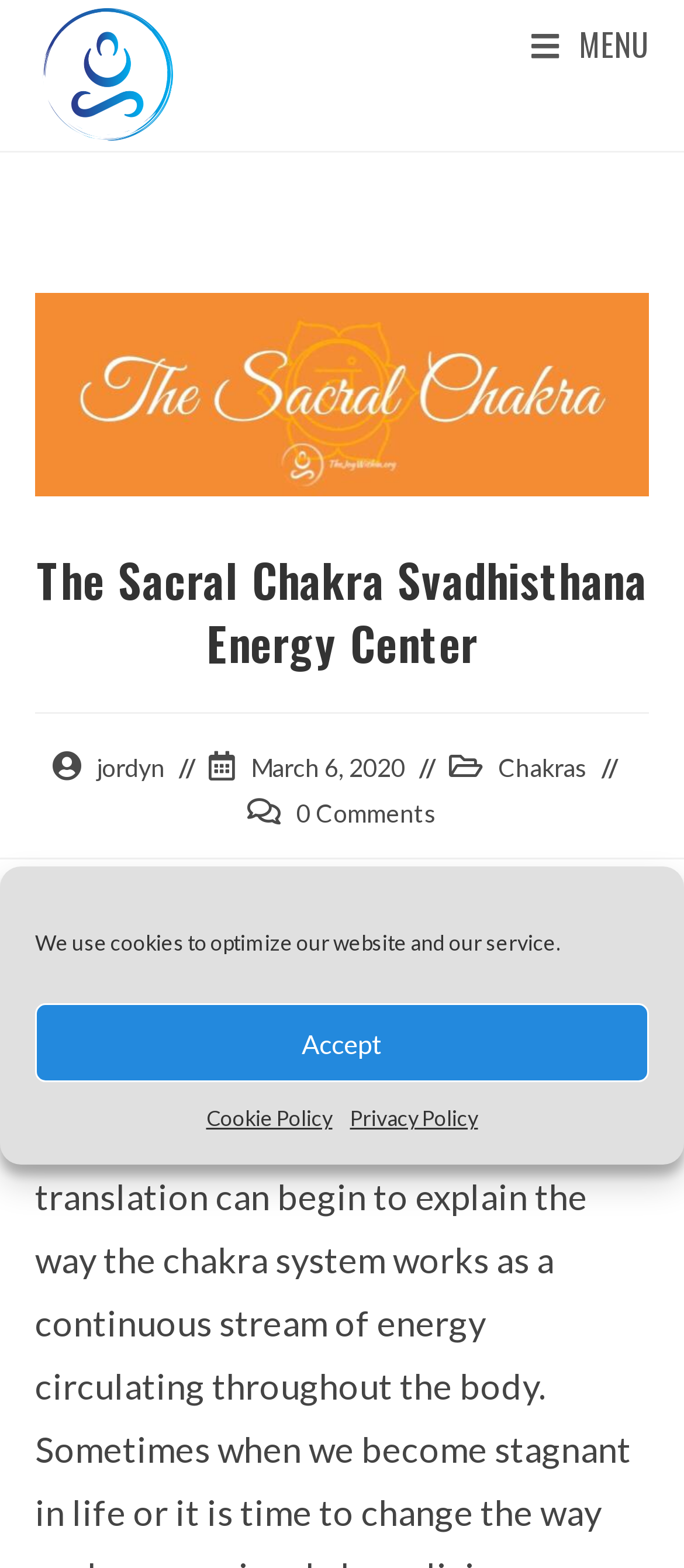How many comments does the post have? Examine the screenshot and reply using just one word or a brief phrase.

0 Comments